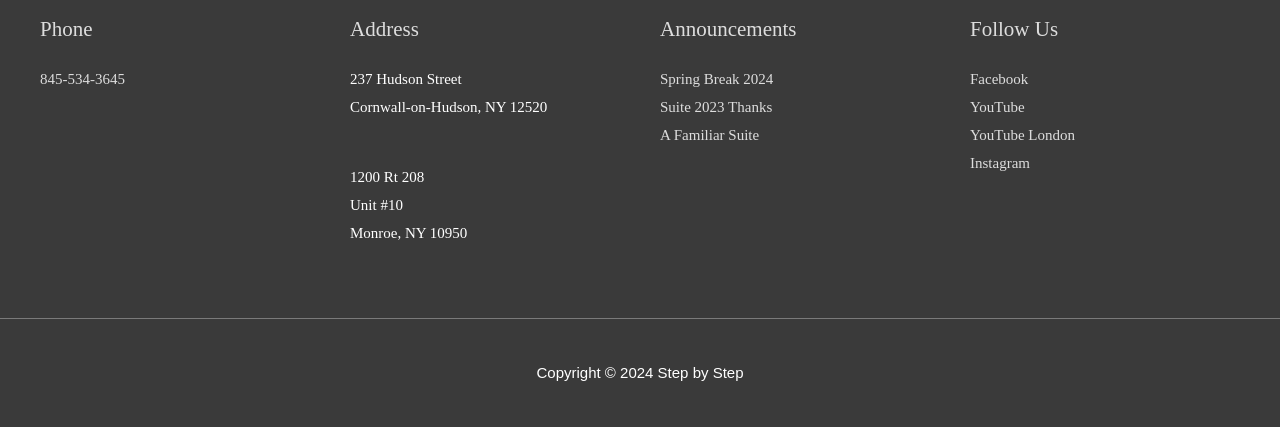What is the phone number?
Provide a short answer using one word or a brief phrase based on the image.

845-534-3645